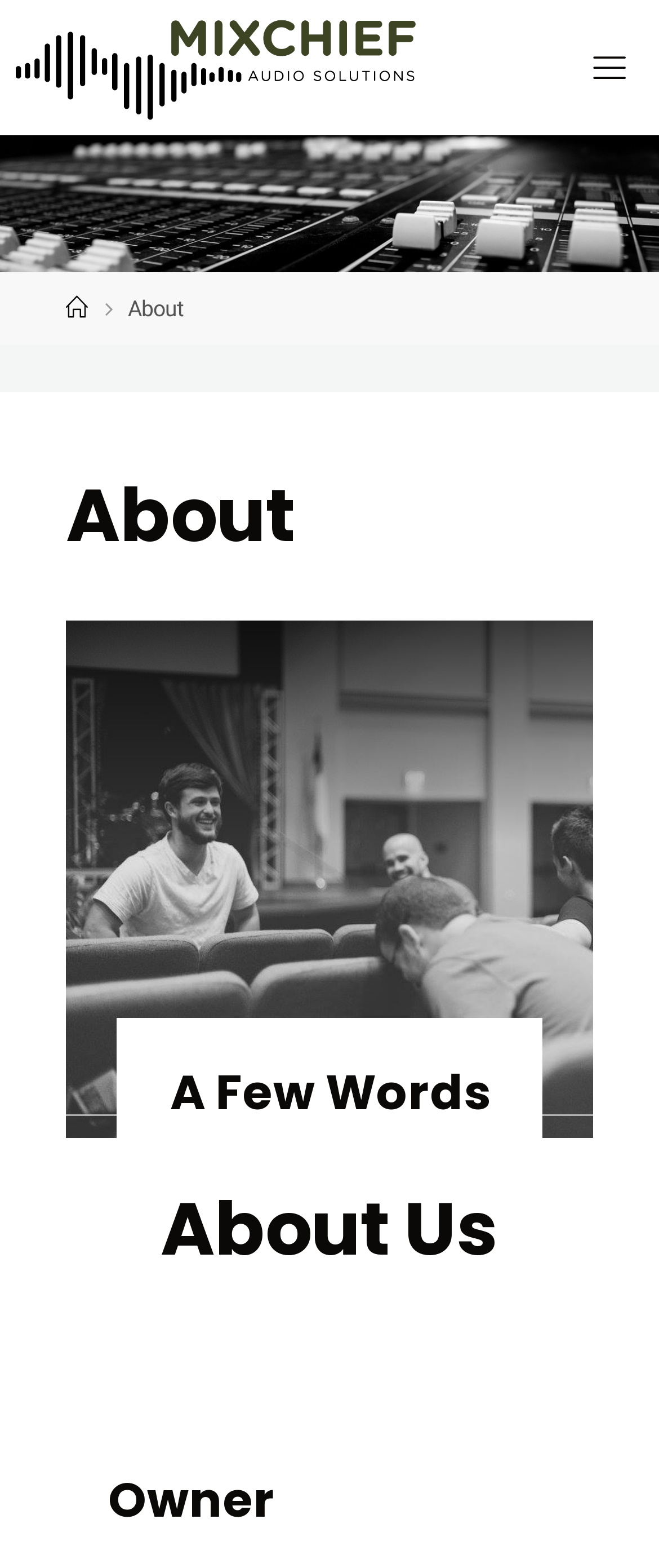Please provide the bounding box coordinates for the UI element as described: "Open Button". The coordinates must be four floats between 0 and 1, represented as [left, top, right, bottom].

None